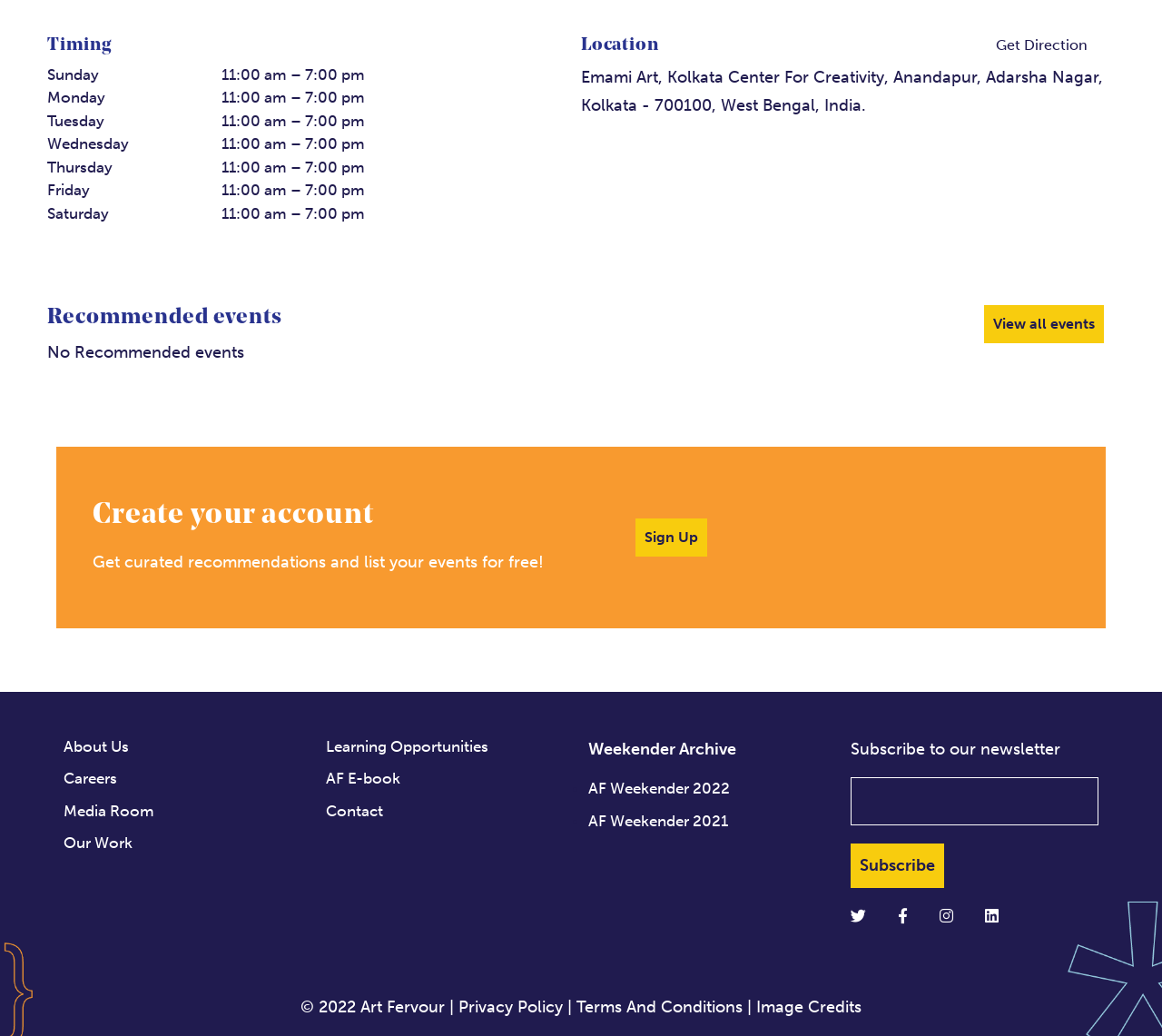Please provide the bounding box coordinate of the region that matches the element description: name="email". Coordinates should be in the format (top-left x, top-left y, bottom-right x, bottom-right y) and all values should be between 0 and 1.

[0.732, 0.751, 0.945, 0.797]